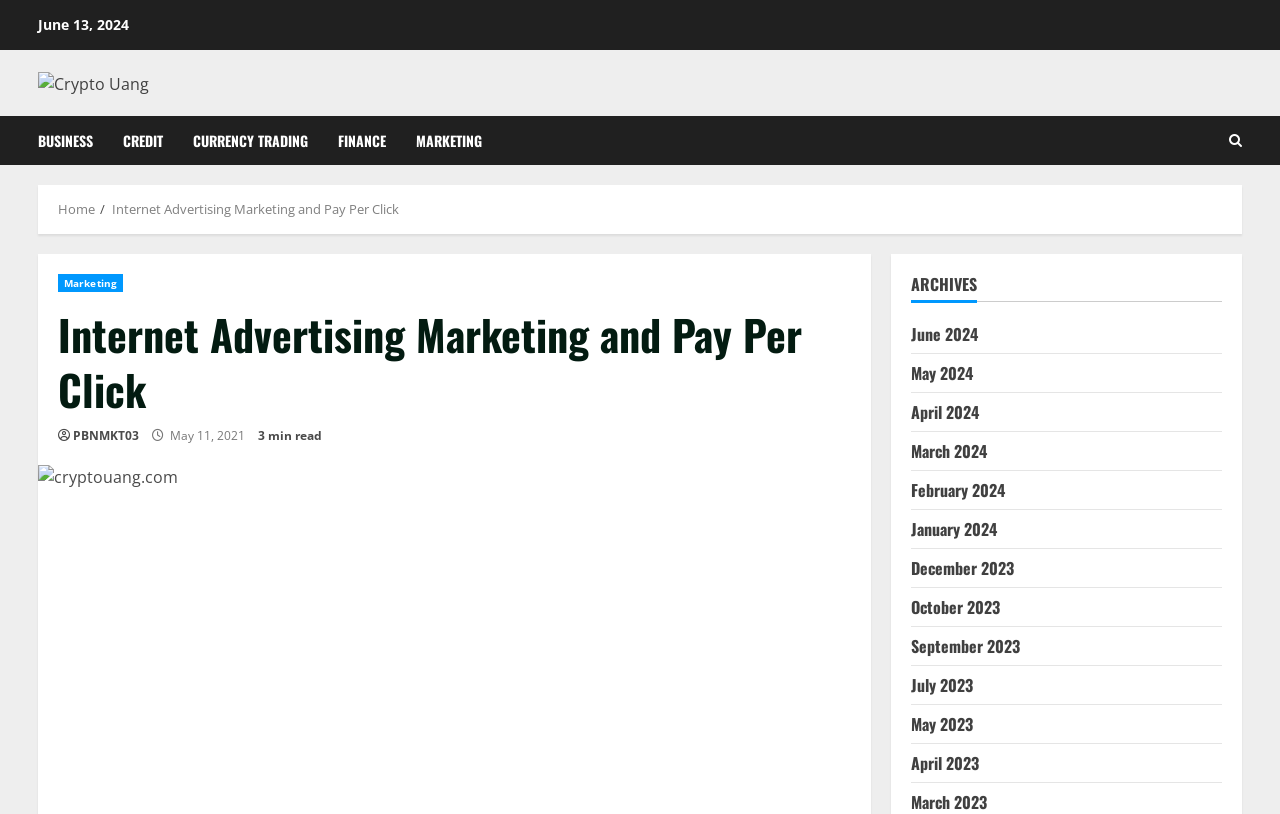Provide your answer in a single word or phrase: 
What is the topic of the heading 'ARCHIVES'?

Monthly archives